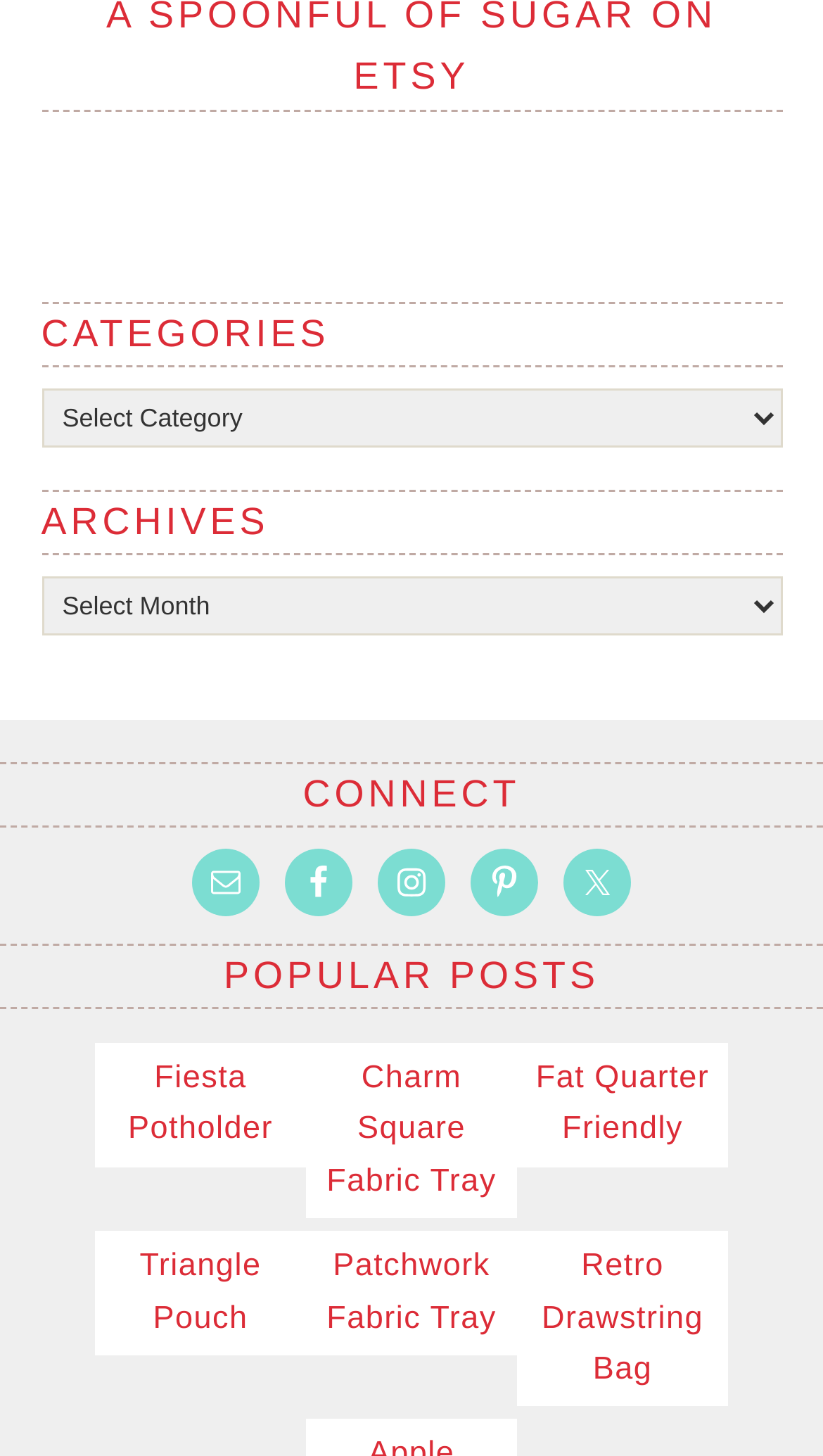Locate the bounding box coordinates of the area you need to click to fulfill this instruction: 'Read popular post 'Fiesta Potholder''. The coordinates must be in the form of four float numbers ranging from 0 to 1: [left, top, right, bottom].

[0.128, 0.724, 0.359, 0.794]